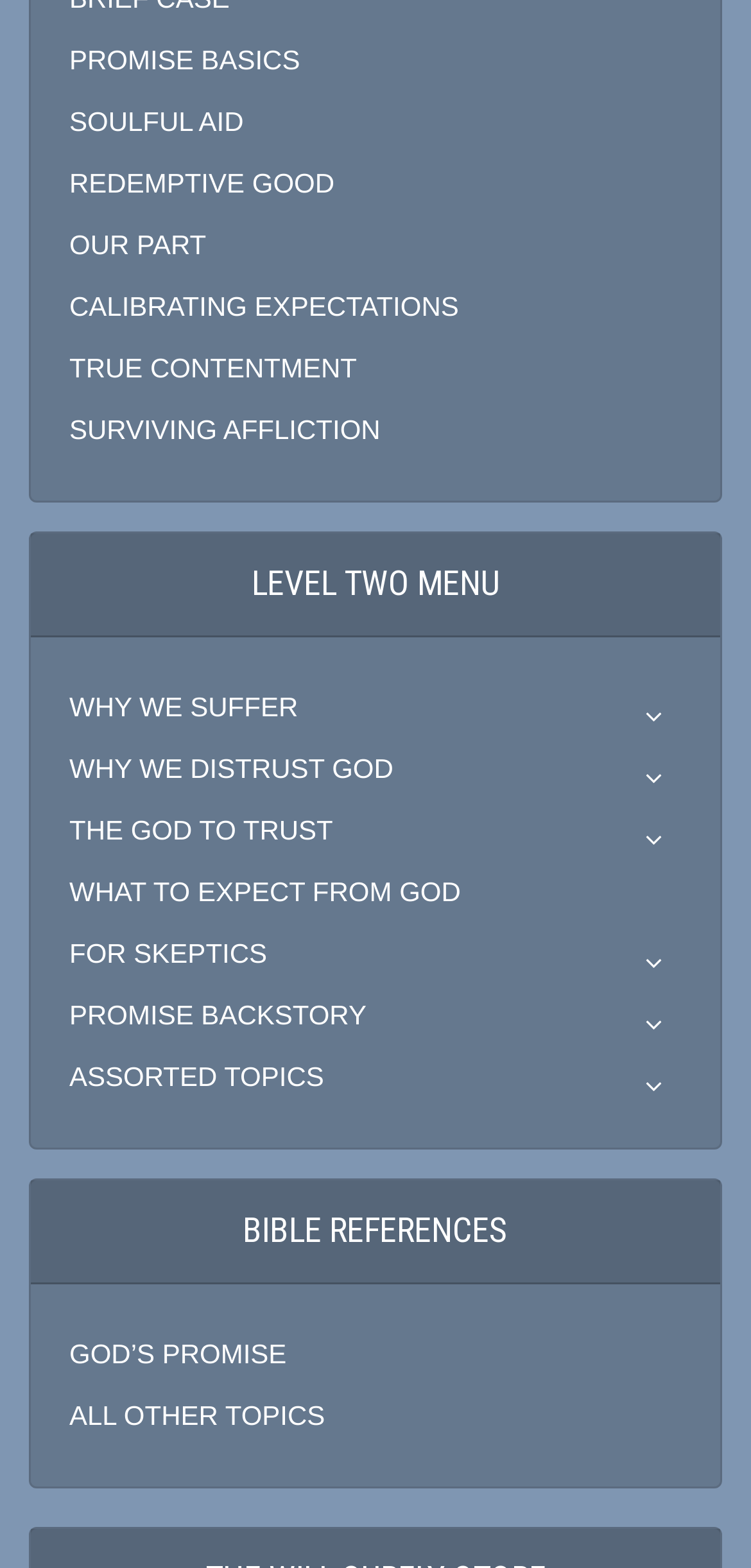Pinpoint the bounding box coordinates of the clickable element needed to complete the instruction: "Explore BIBLE REFERENCES". The coordinates should be provided as four float numbers between 0 and 1: [left, top, right, bottom].

[0.041, 0.752, 0.959, 0.819]